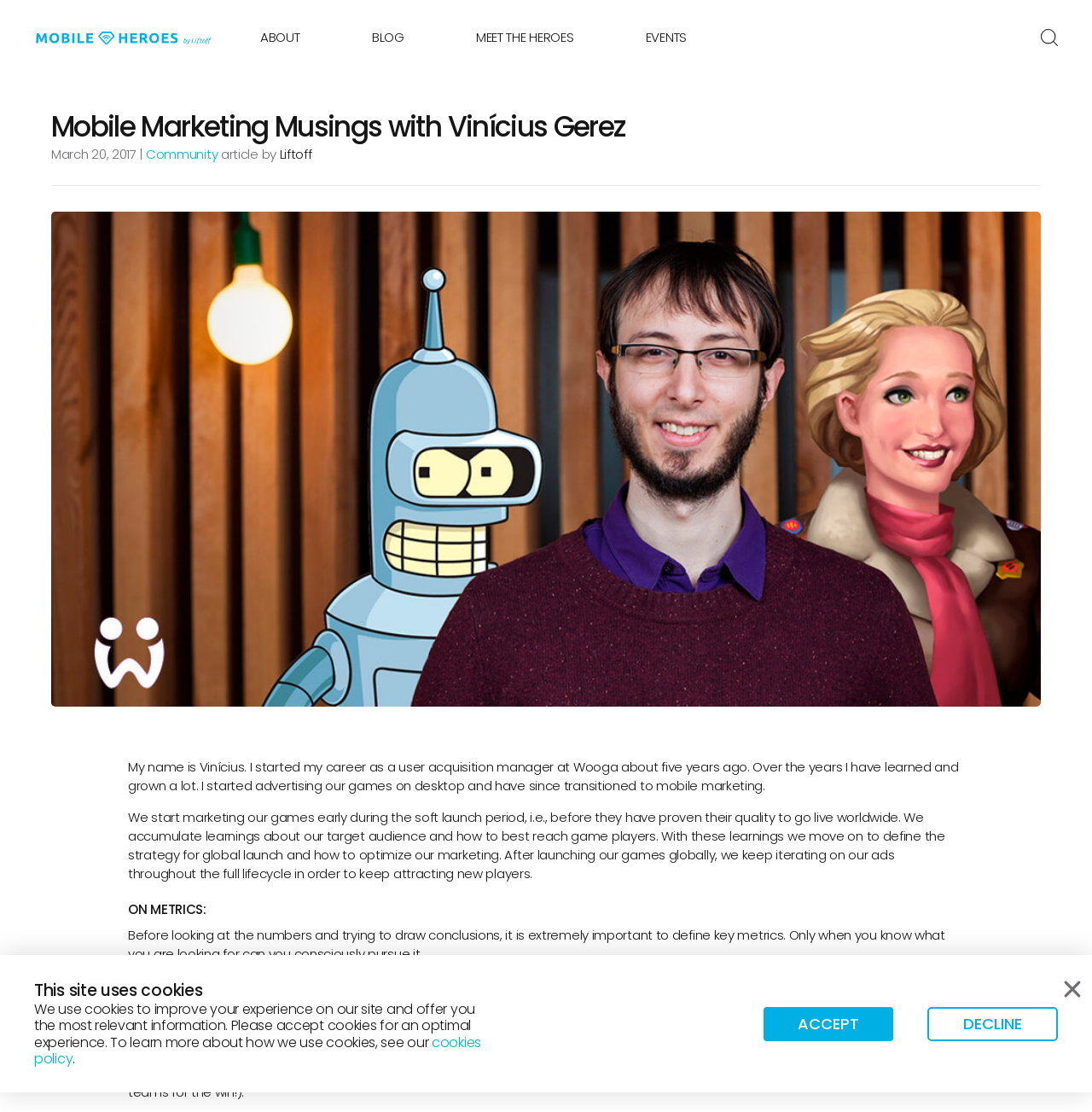Identify the bounding box coordinates for the region to click in order to carry out this instruction: "Click the BLOG link". Provide the coordinates using four float numbers between 0 and 1, formatted as [left, top, right, bottom].

[0.34, 0.025, 0.37, 0.041]